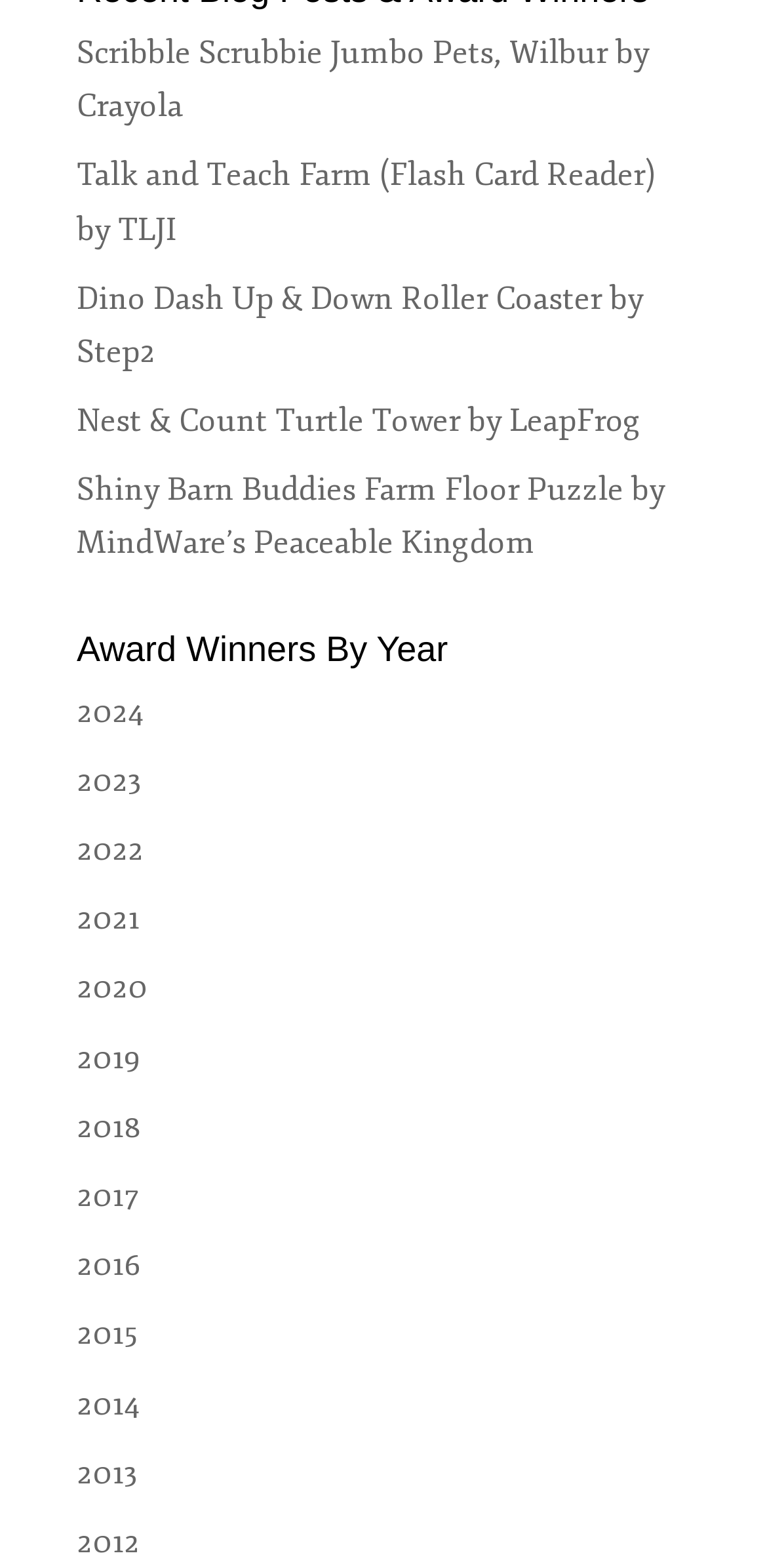Please specify the coordinates of the bounding box for the element that should be clicked to carry out this instruction: "Check out Talk and Teach Farm (Flash Card Reader) by TLJI". The coordinates must be four float numbers between 0 and 1, formatted as [left, top, right, bottom].

[0.1, 0.1, 0.854, 0.159]